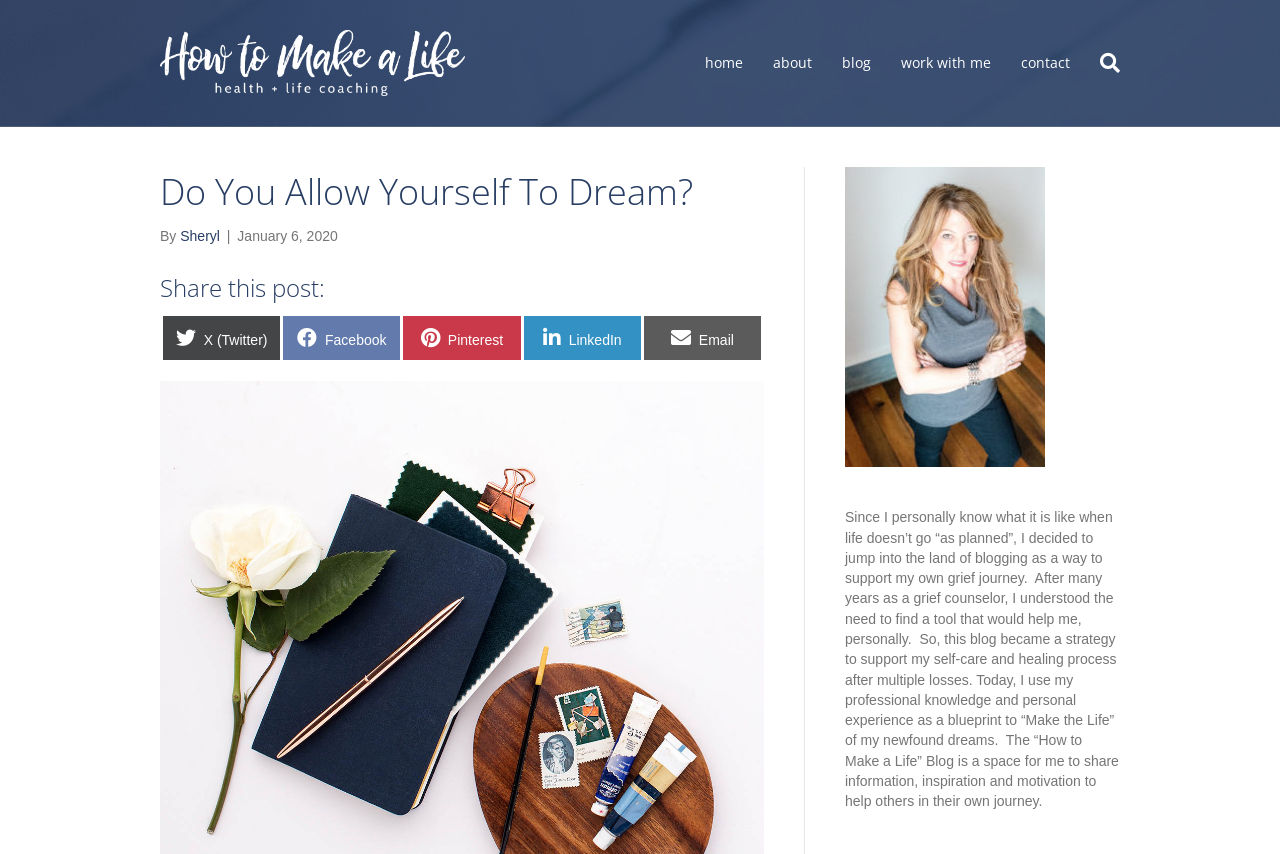Identify the bounding box coordinates of the region I need to click to complete this instruction: "Go to the 'About' page".

[0.592, 0.045, 0.646, 0.103]